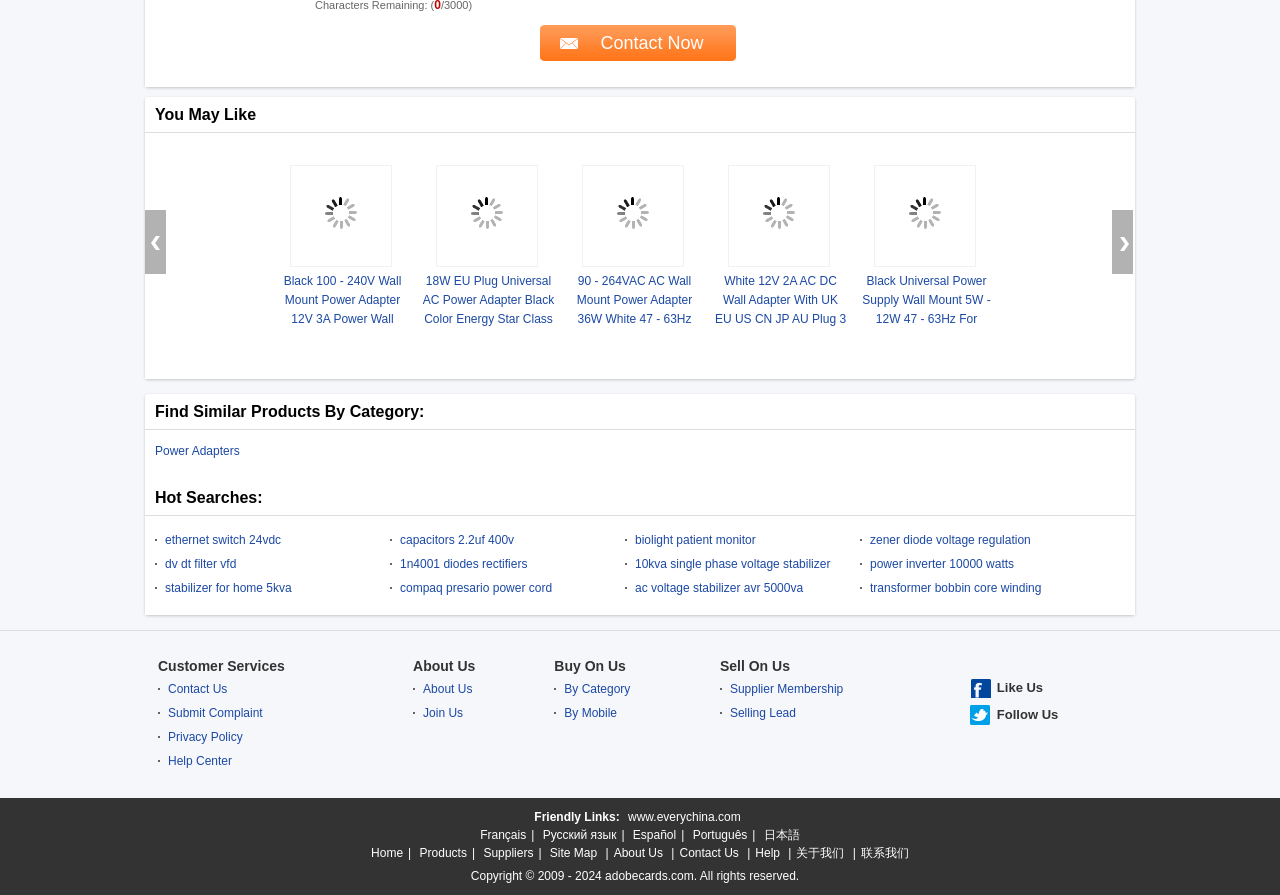Based on the element description: "transformer bobbin core winding", identify the UI element and provide its bounding box coordinates. Use four float numbers between 0 and 1, [left, top, right, bottom].

[0.68, 0.649, 0.814, 0.664]